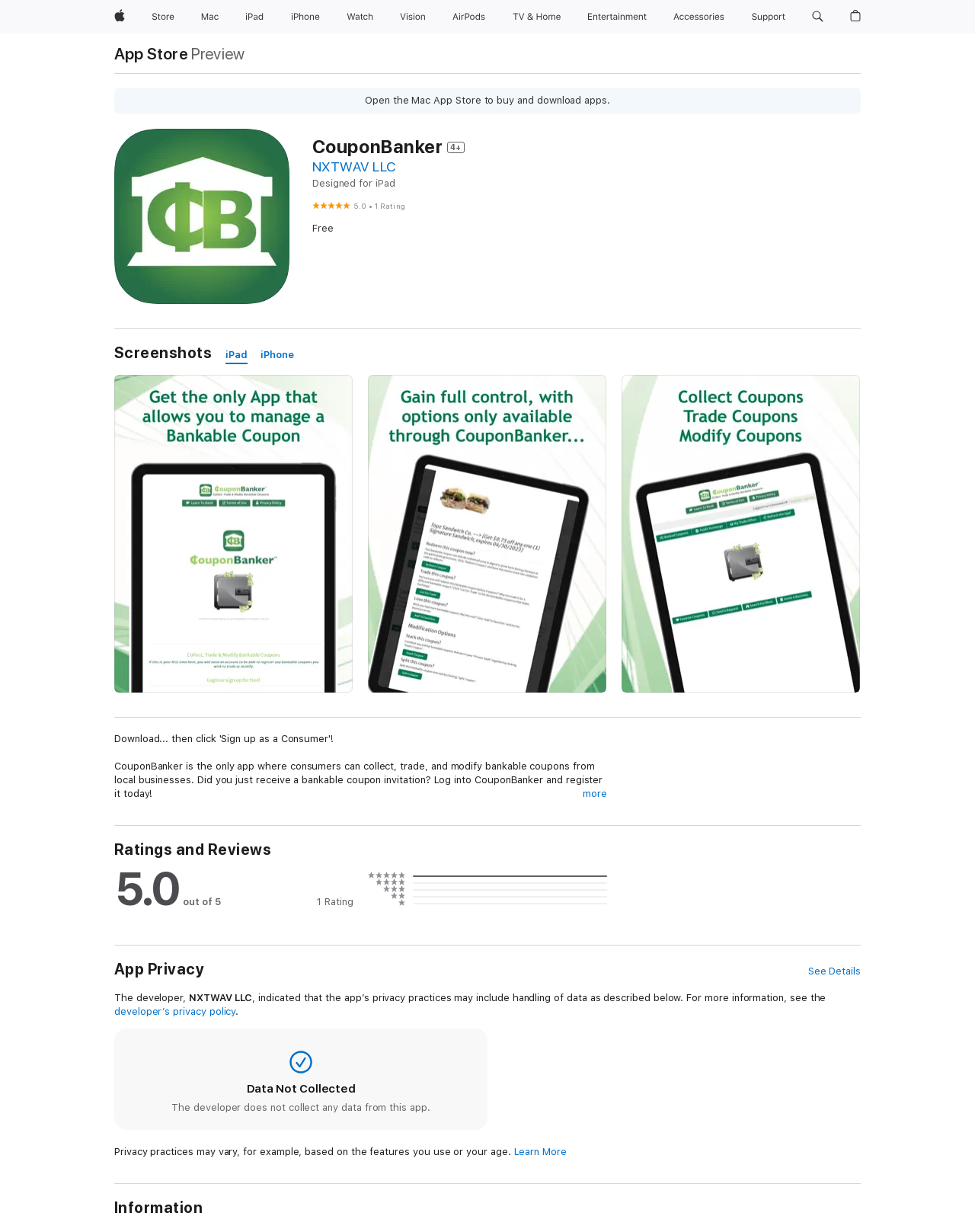Please answer the following question using a single word or phrase: 
What can consumers do with the CouponBanker app?

Sign up, register coupons, search, manage, and redeem